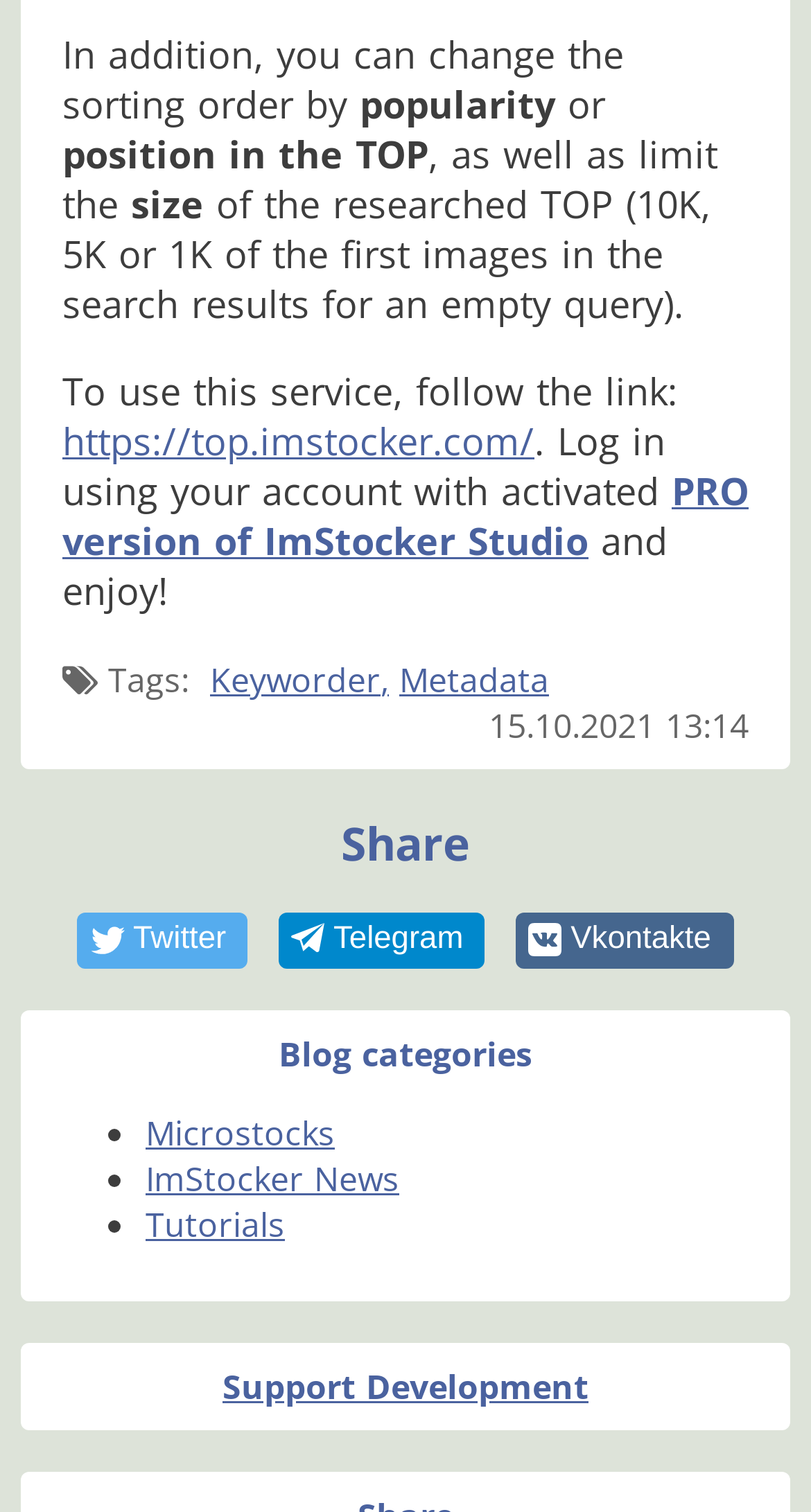Identify the coordinates of the bounding box for the element that must be clicked to accomplish the instruction: "Support Development".

[0.274, 0.902, 0.726, 0.932]